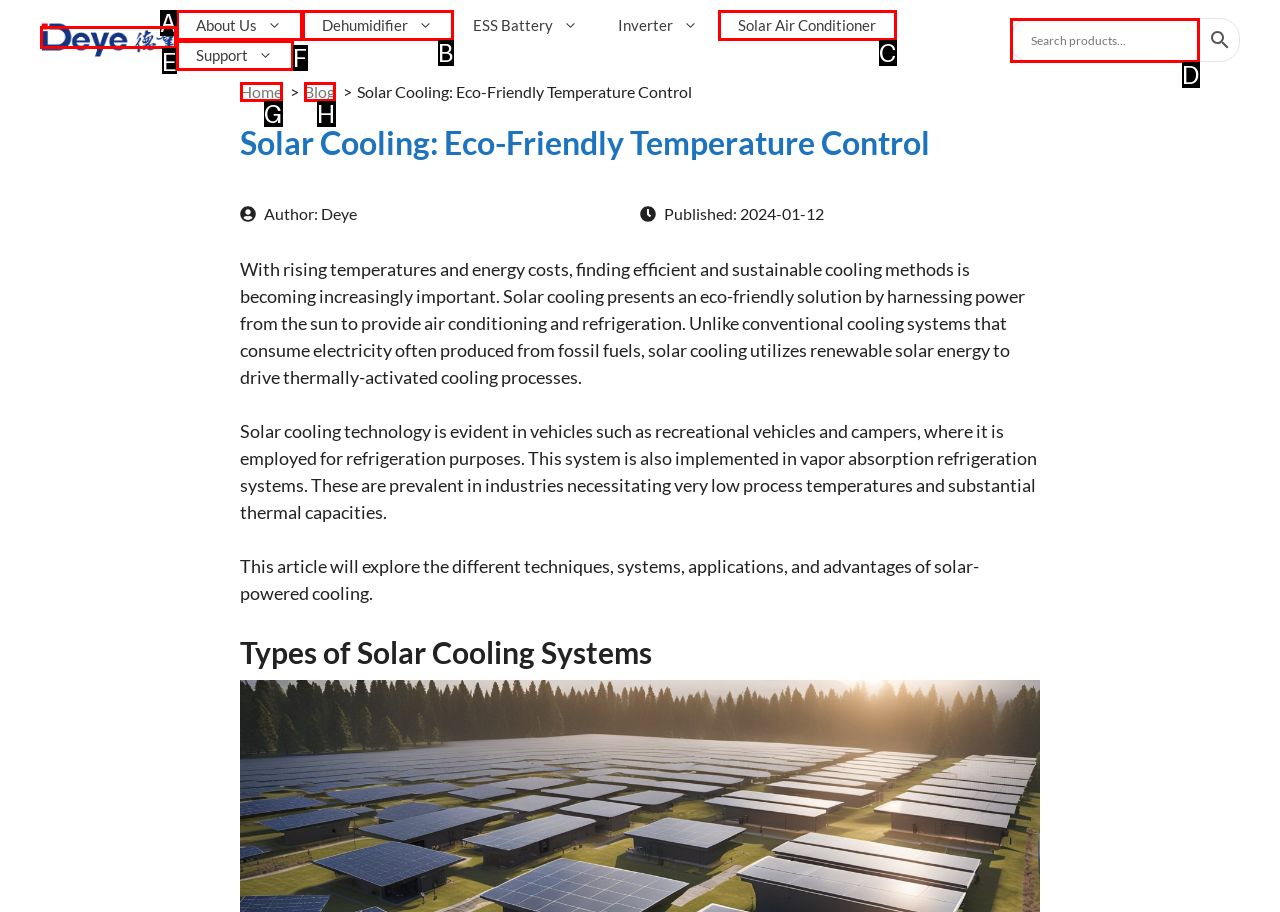Choose the HTML element you need to click to achieve the following task: Learn about Solar Air Conditioner
Respond with the letter of the selected option from the given choices directly.

C